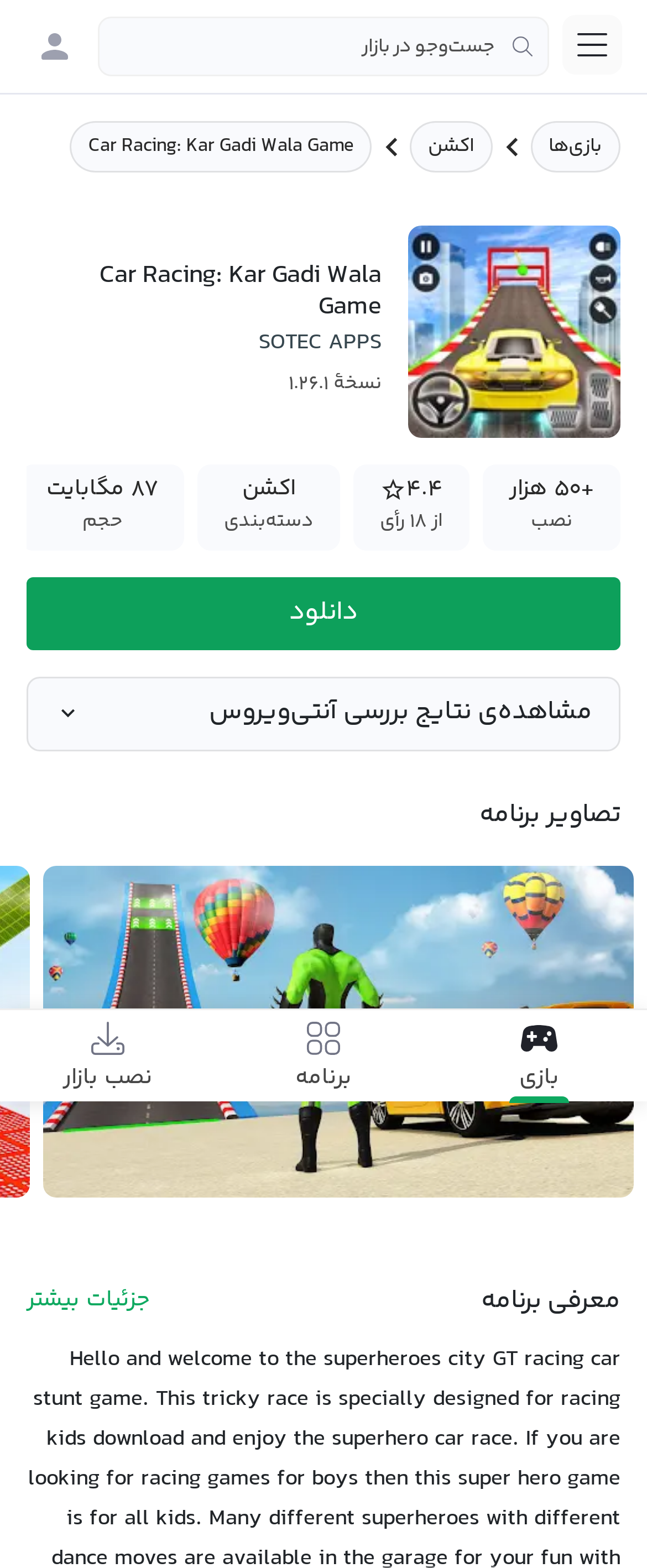Identify the bounding box coordinates for the UI element described as follows: "SOTEC APPS". Ensure the coordinates are four float numbers between 0 and 1, formatted as [left, top, right, bottom].

[0.4, 0.207, 0.59, 0.231]